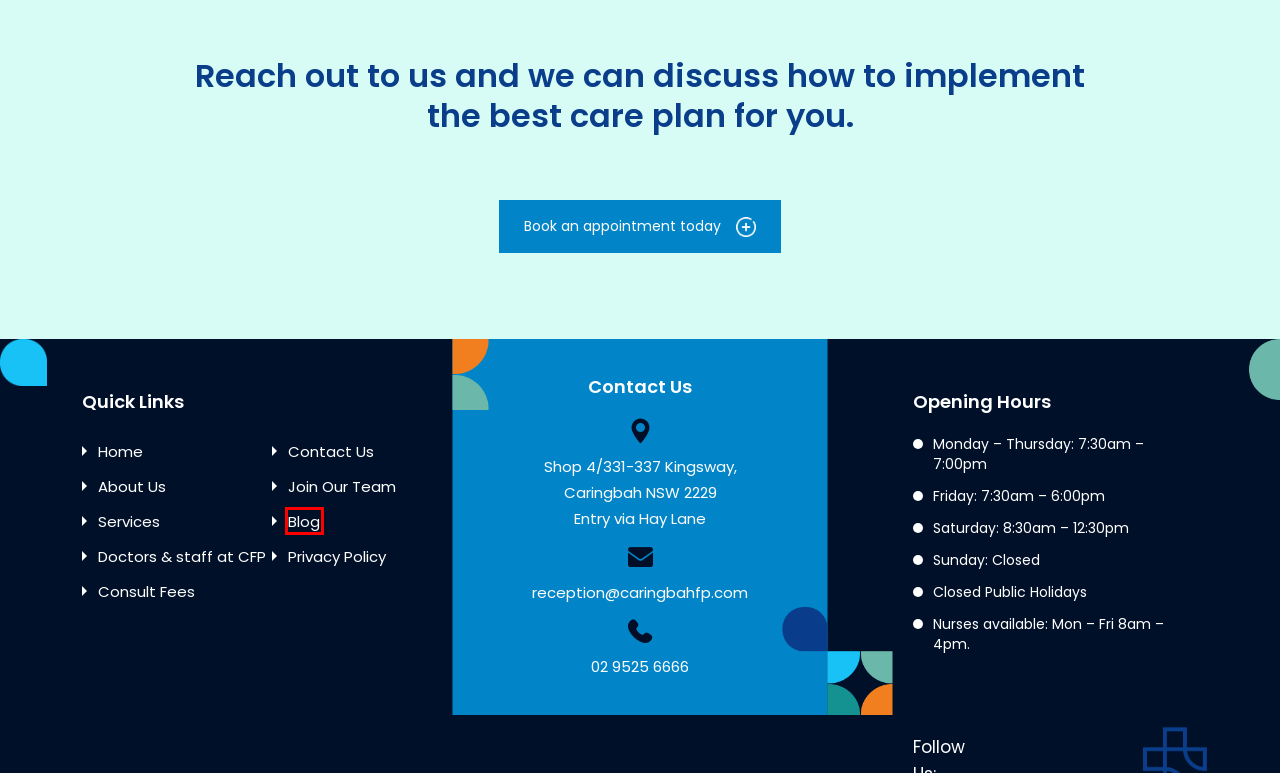Given a screenshot of a webpage with a red bounding box highlighting a UI element, choose the description that best corresponds to the new webpage after clicking the element within the red bounding box. Here are your options:
A. Your Privacy, Our Priority | Caringbah Family Practice
B. About Us | Top Caringbah Medical | Caringbah Family Practice
C. Experience Top-tier Healthcare | Caringbah Family Practice
D. Meet Your Caringbah Doctors | Caringbah Family Practice
E. Join Our Team - Caringbah Family Practice - Your Local Medical Clinic
F. Best Consult Fees Information | Caringbah Family Practice
G. Our Blogs | Expert Health Tips | Caringbah Family Practice
H. Caringbah Family Practice - Book Appointments with AutoMed Systems

G